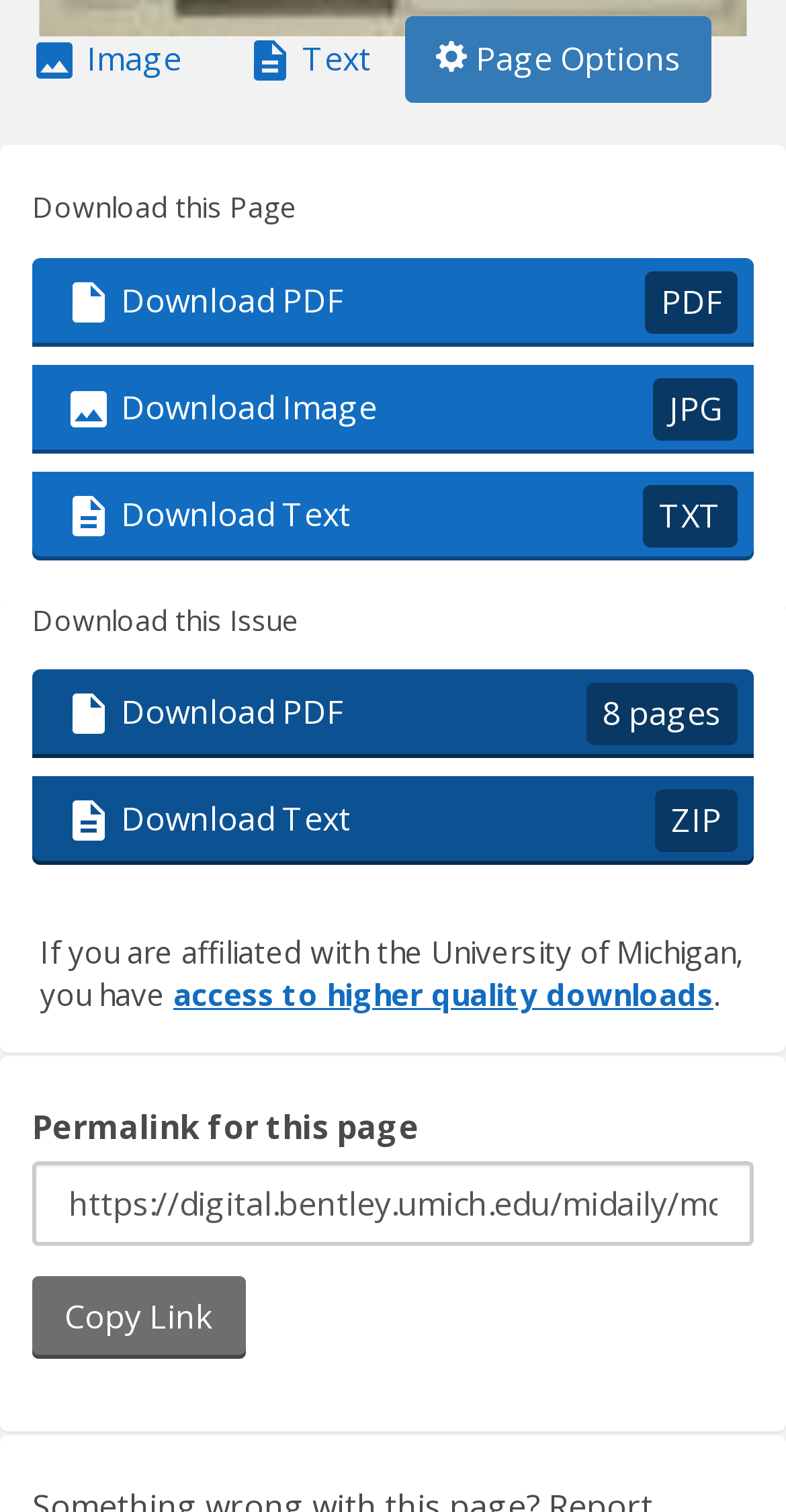Find the bounding box coordinates of the clickable area required to complete the following action: "Select the Image tab".

[0.0, 0.011, 0.269, 0.07]